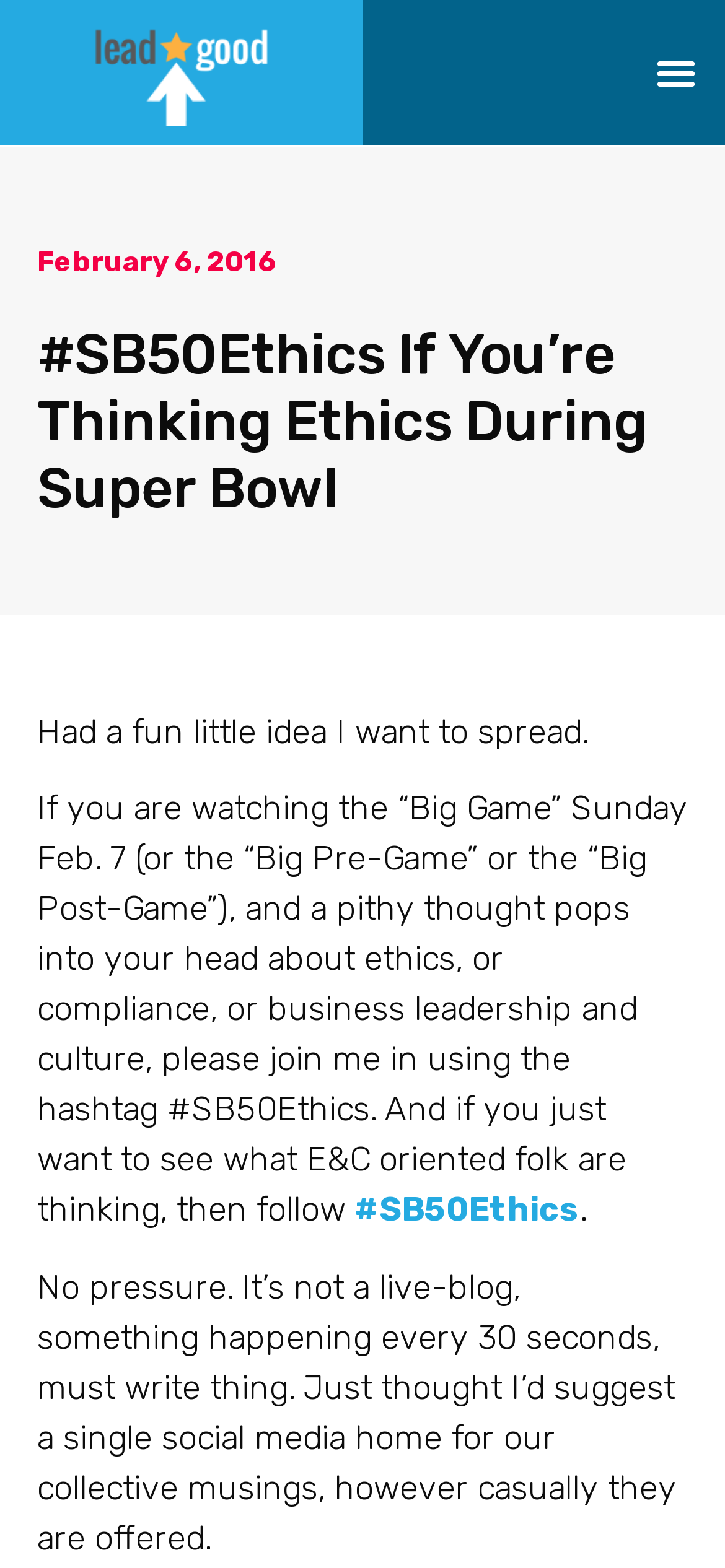Answer the question below using just one word or a short phrase: 
What is the author suggesting to do during the Super Bowl?

Use hashtag #SB50Ethics